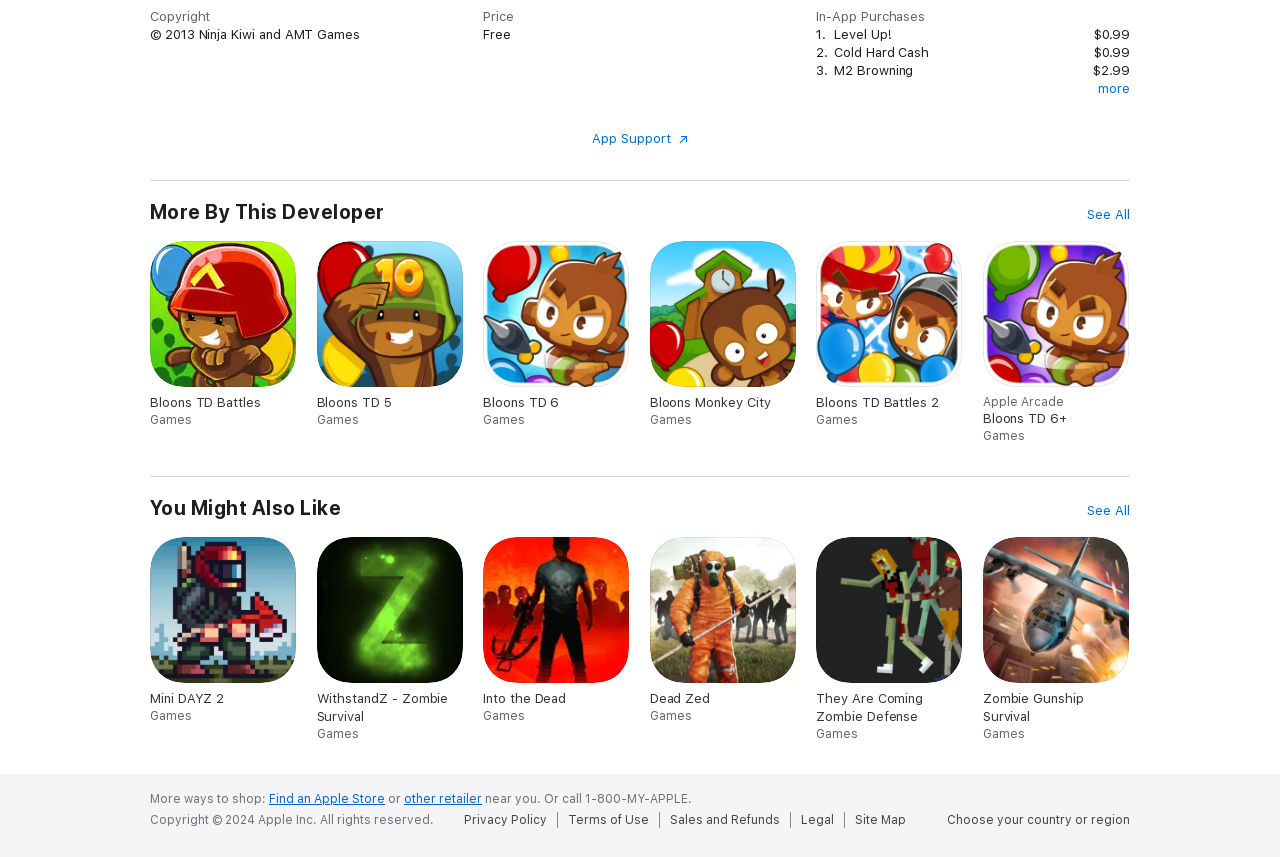How many games are listed under 'More By This Developer'?
Please provide a detailed and thorough answer to the question.

I counted the number of links under the 'More By This Developer' heading and found 5 games listed: 'Bloons TD Battles', 'Bloons TD 5', 'Bloons TD 6', 'Bloons Monkey City', and 'Bloons TD Battles 2'.